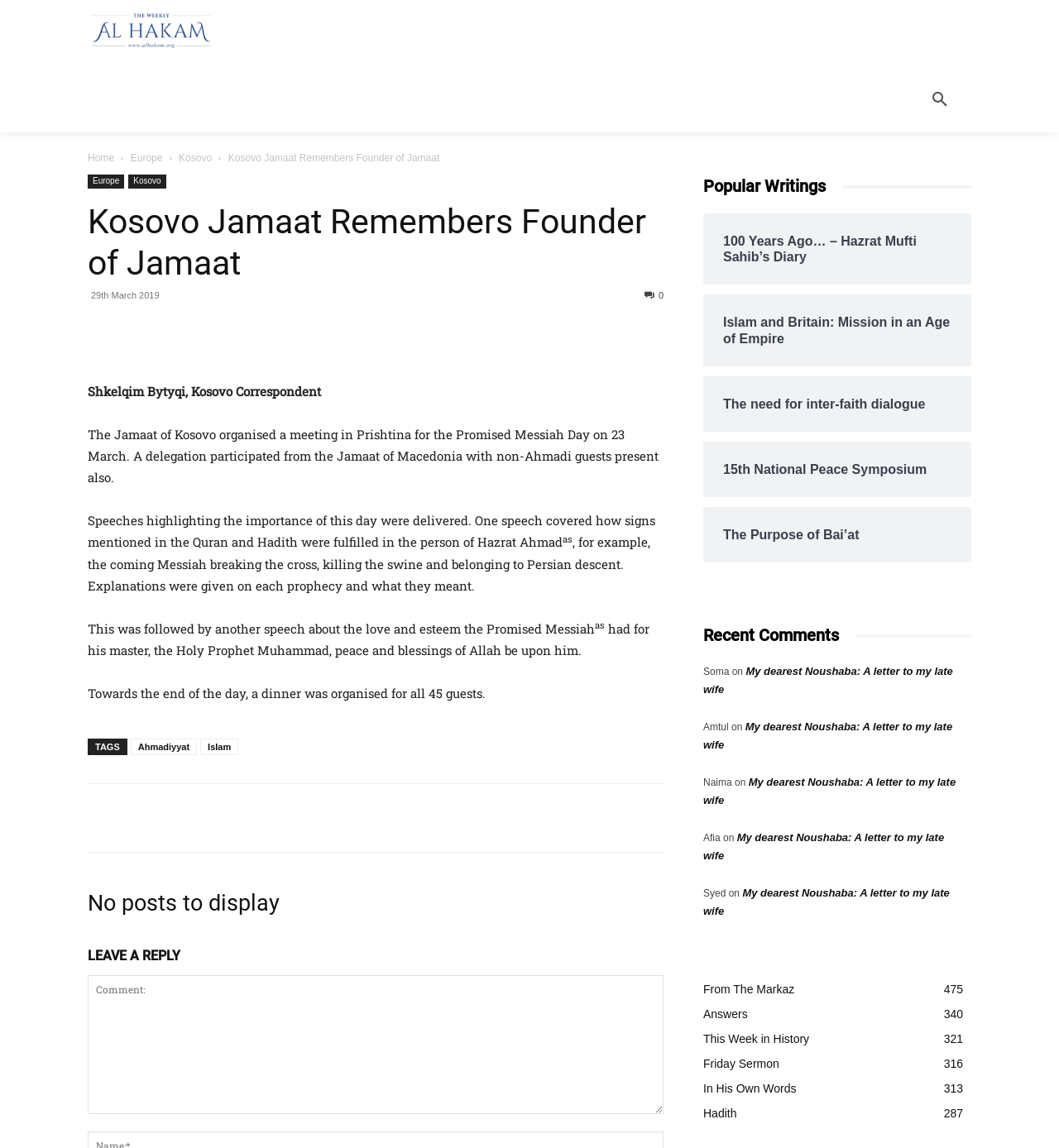How many guests attended the dinner?
Using the image, give a concise answer in the form of a single word or short phrase.

45